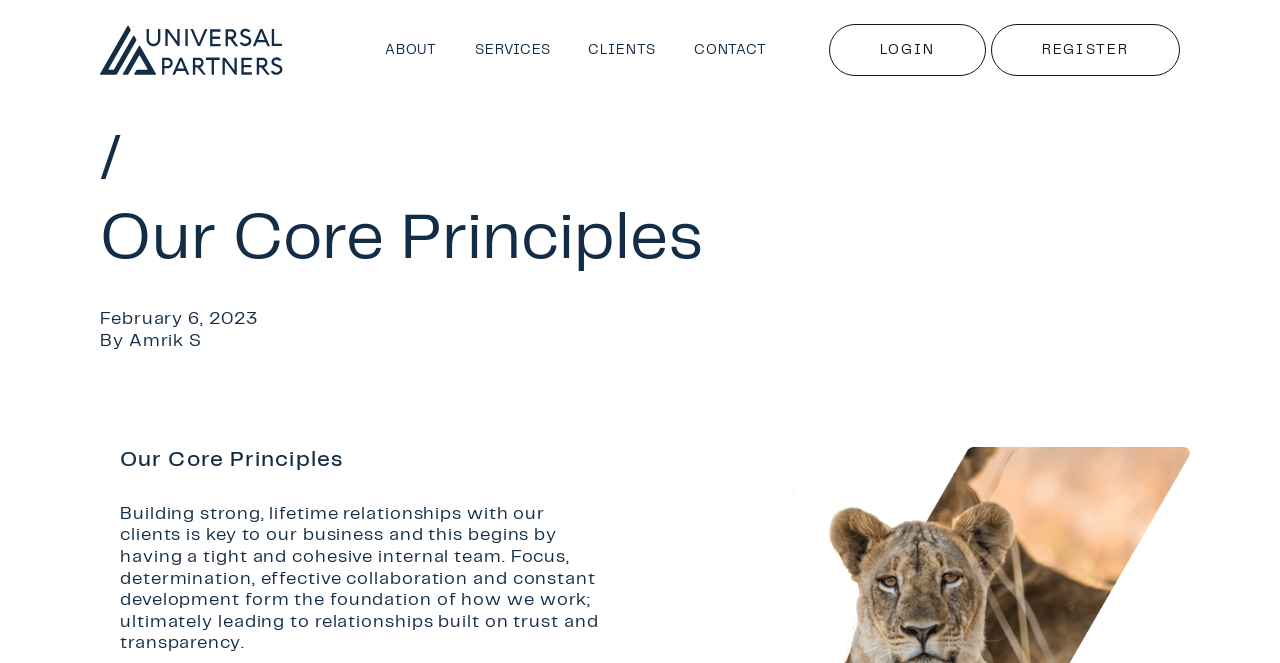Could you highlight the region that needs to be clicked to execute the instruction: "Click on the 'ABOUT' link"?

[0.288, 0.049, 0.354, 0.102]